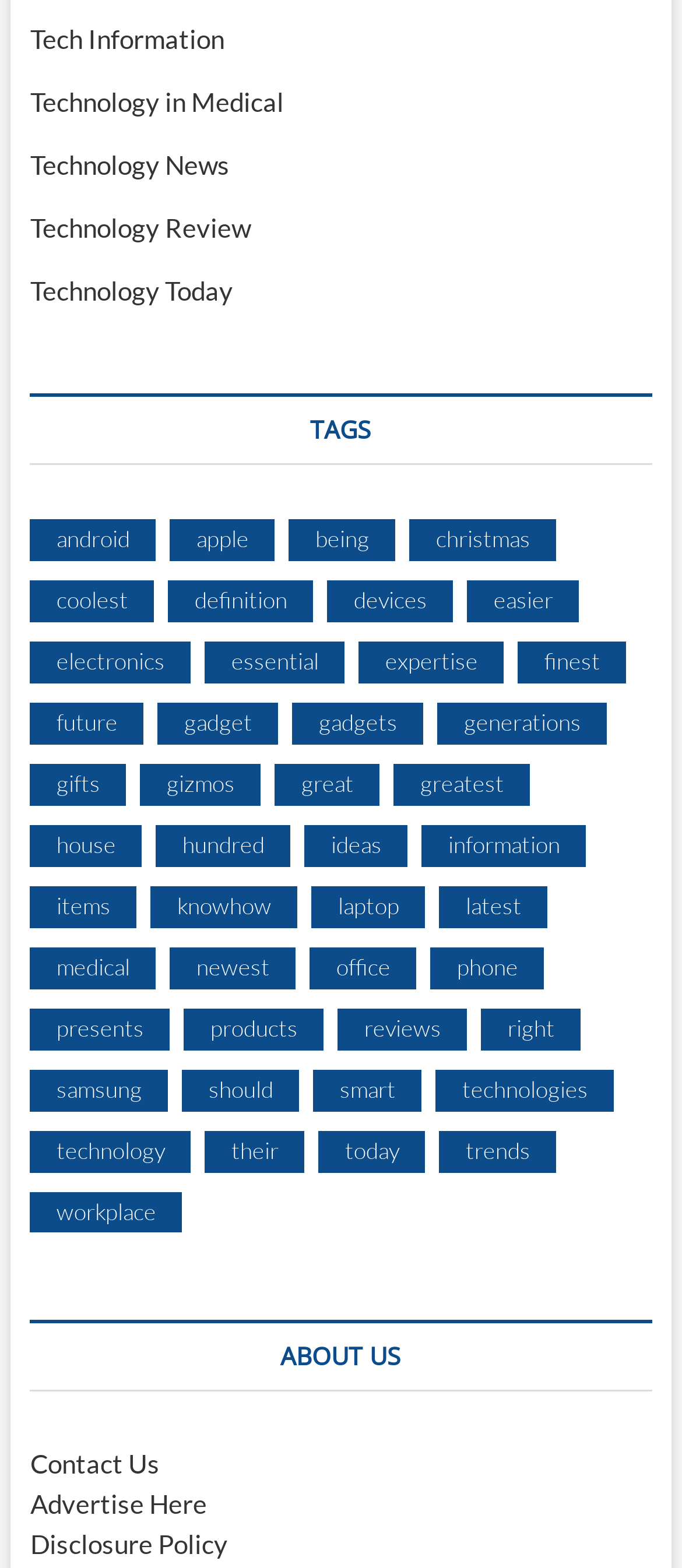What is the topic of the link with the most items?
Please provide a single word or phrase as the answer based on the screenshot.

Gadgets